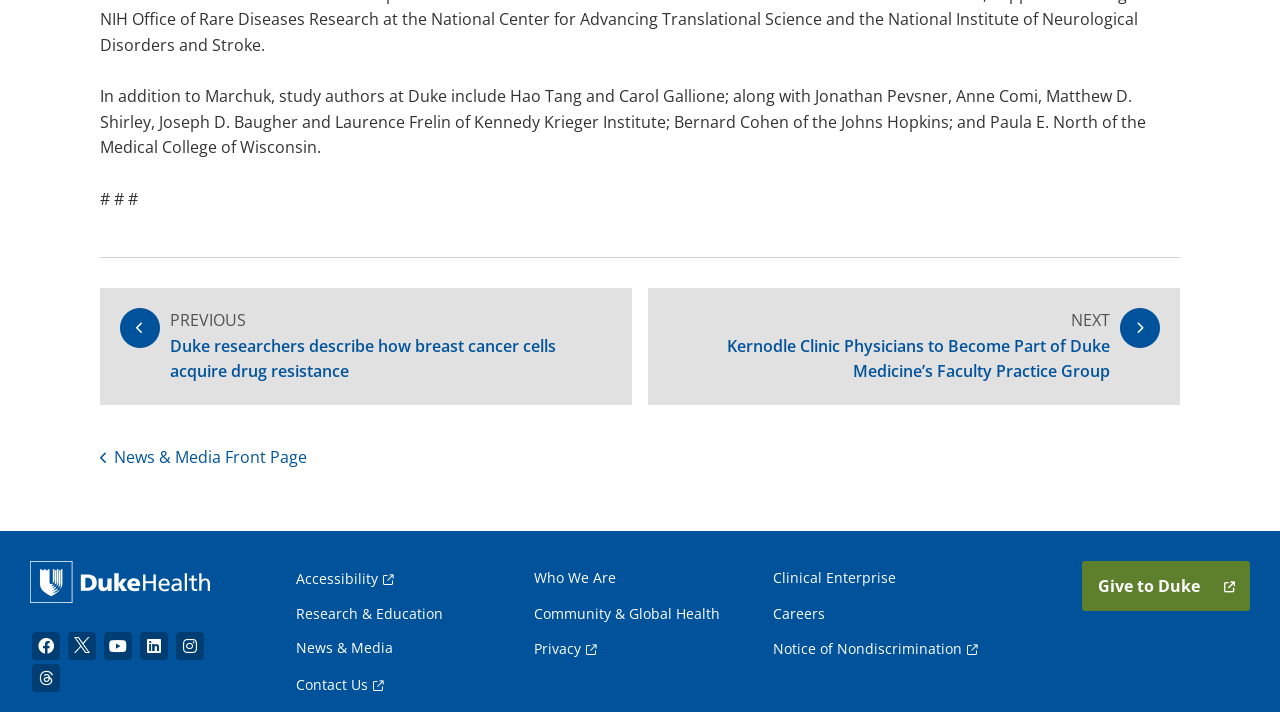Identify the bounding box coordinates of the area that should be clicked in order to complete the given instruction: "visit Home page". The bounding box coordinates should be four float numbers between 0 and 1, i.e., [left, top, right, bottom].

None